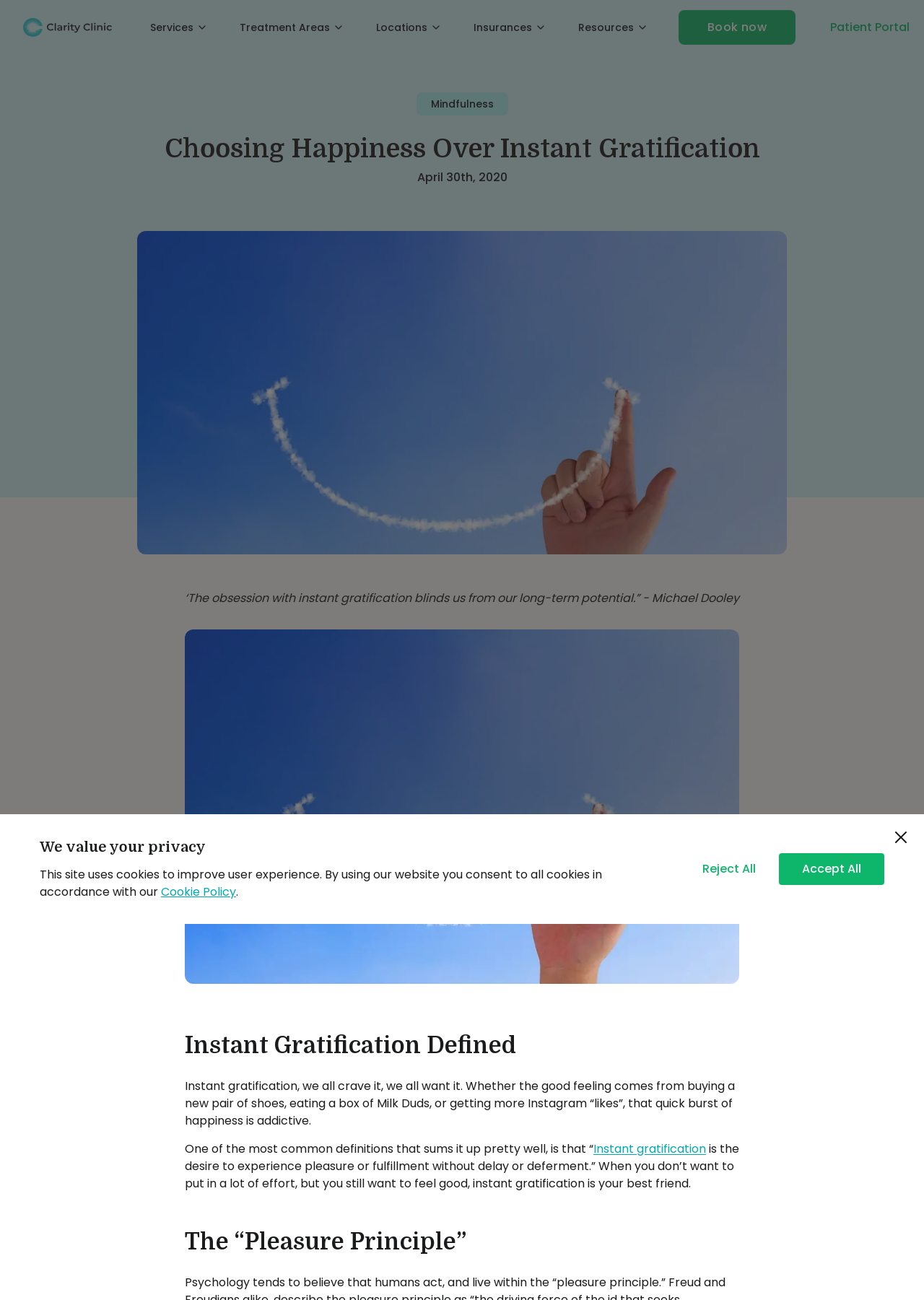Show the bounding box coordinates of the element that should be clicked to complete the task: "Read the 'Instant Gratification Defined' section".

[0.2, 0.791, 0.8, 0.818]